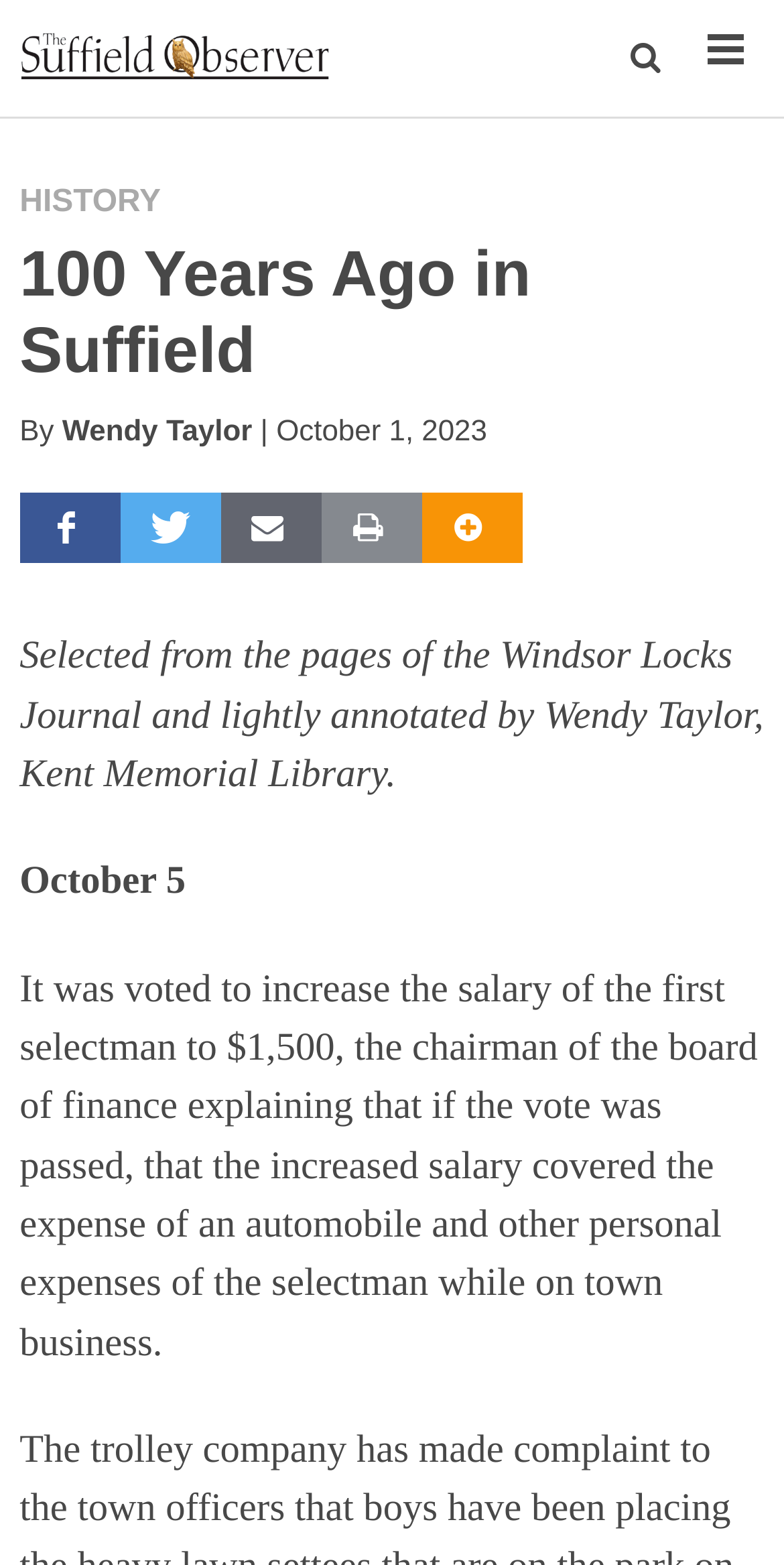What is the salary of the first selectman?
Give a single word or phrase as your answer by examining the image.

$1,500